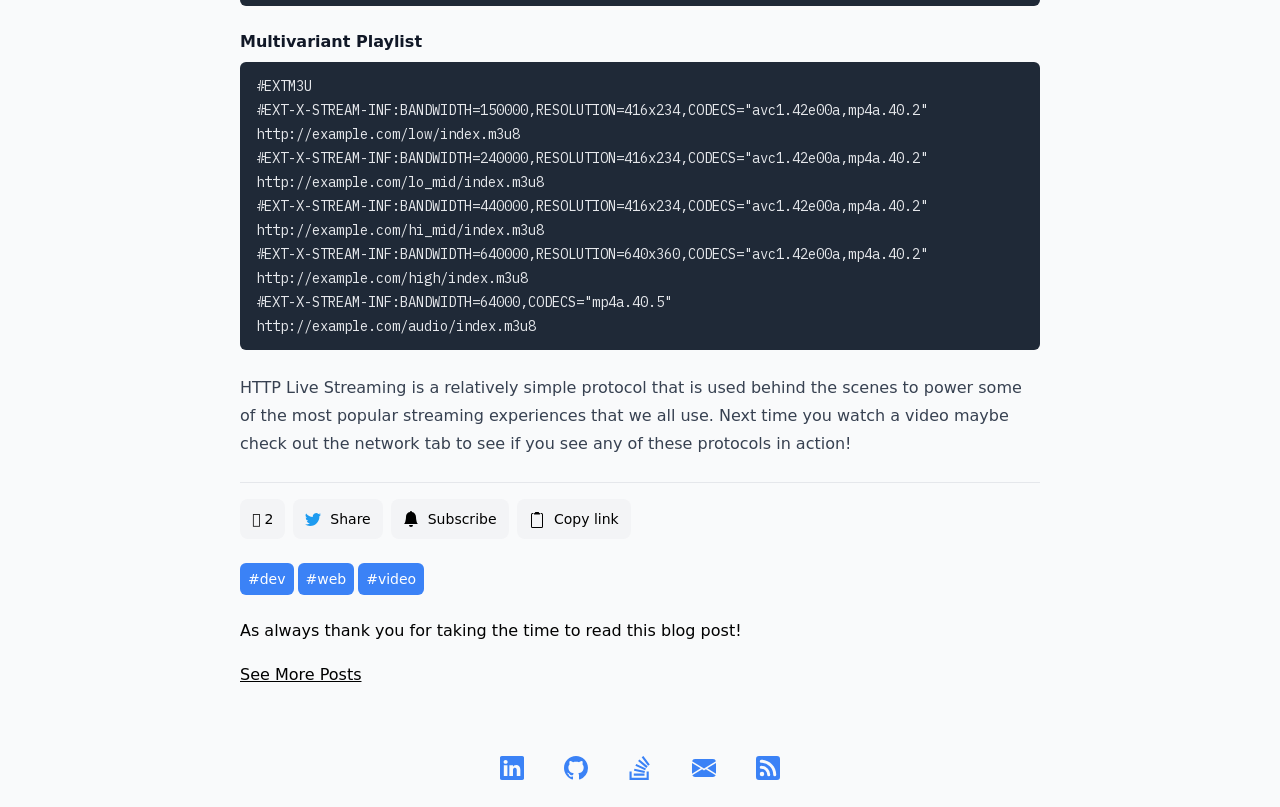Kindly respond to the following question with a single word or a brief phrase: 
What is the author's tone in the blog post?

Appreciative